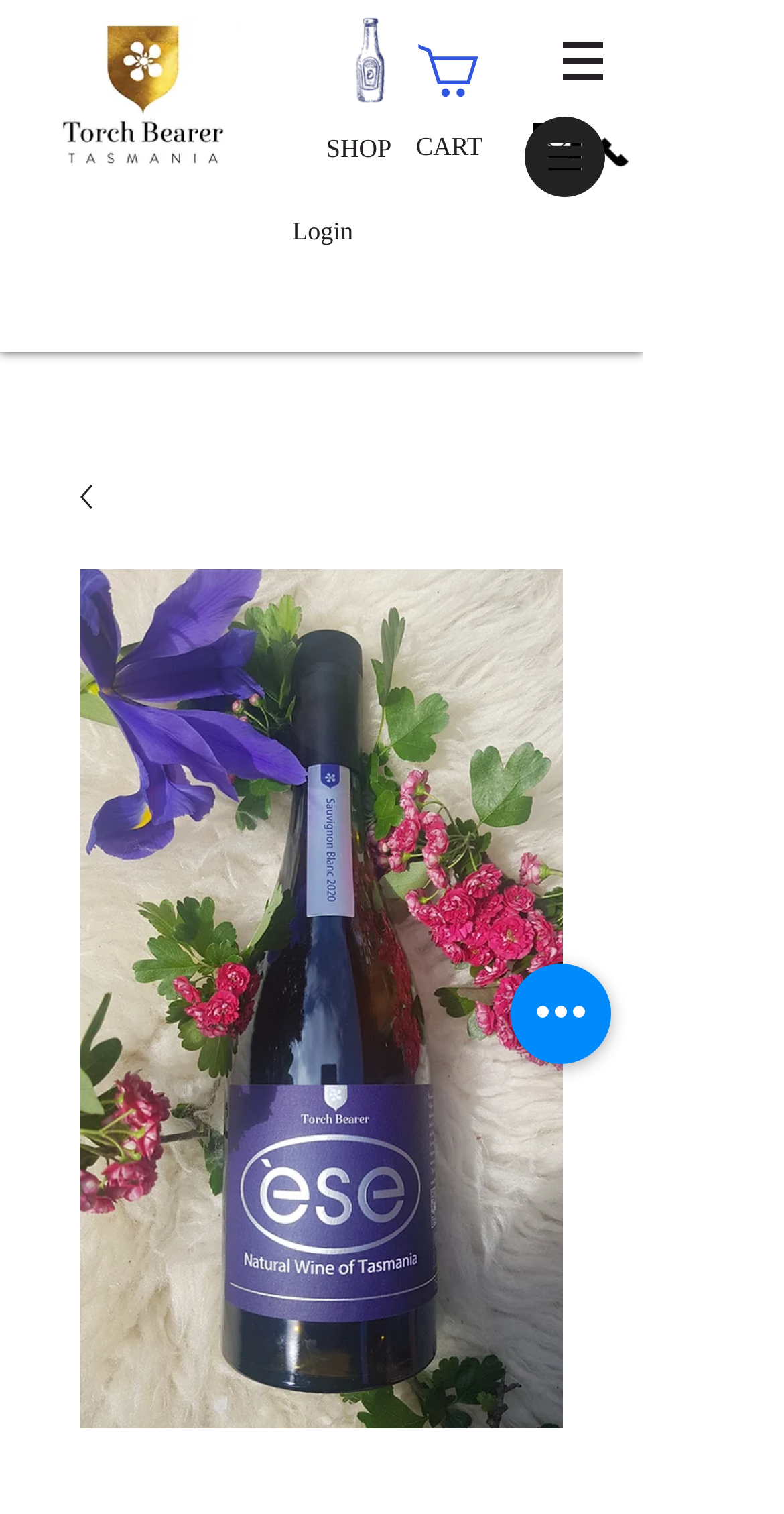Carefully examine the image and provide an in-depth answer to the question: How many navigation links are there?

I counted the number of links under the 'Site' navigation element, which are 'SHOP', 'CART', and an empty link, so there are 3 navigation links in total.